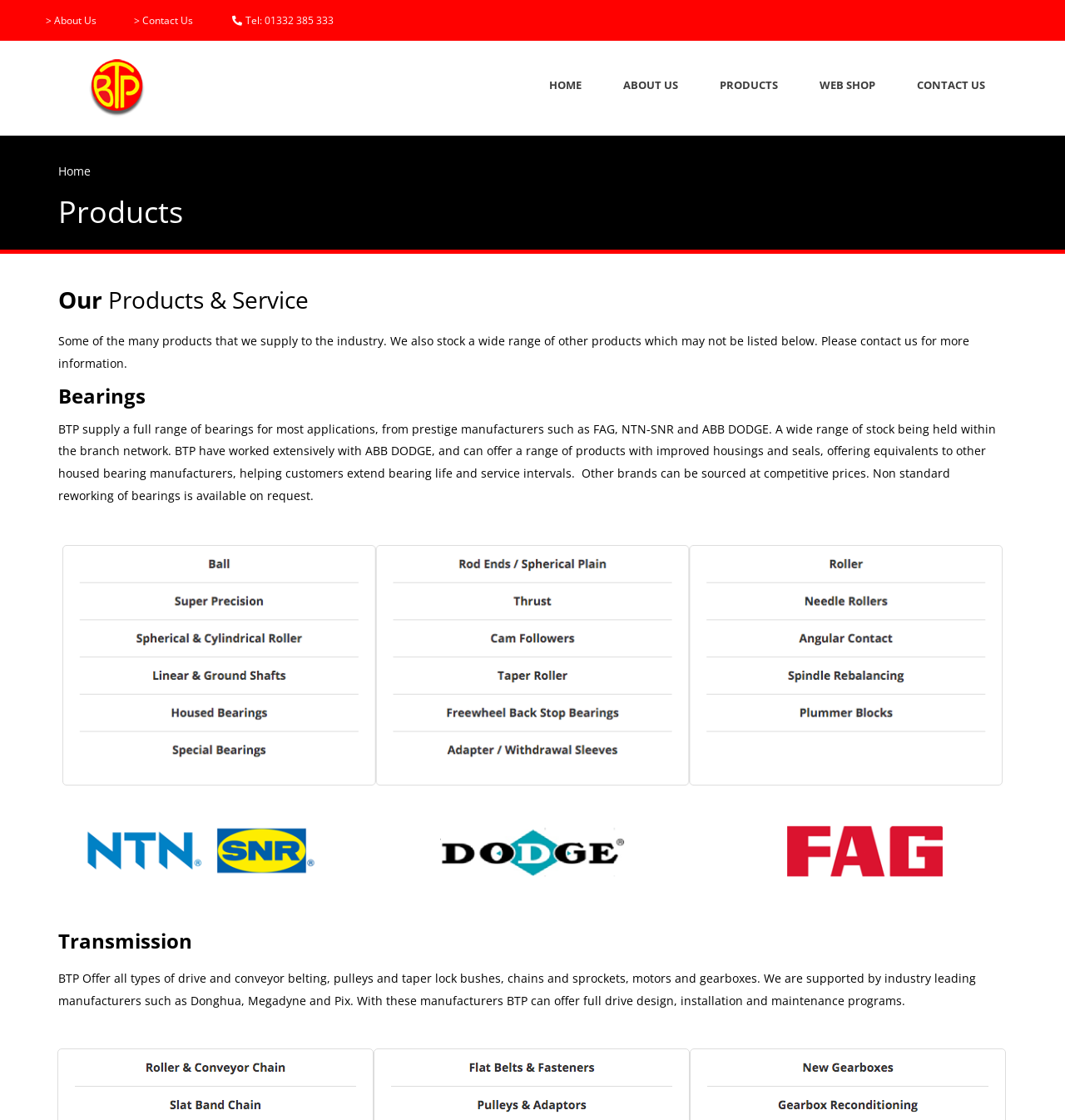Predict the bounding box of the UI element based on the description: "ABOUT US". The coordinates should be four float numbers between 0 and 1, formatted as [left, top, right, bottom].

[0.566, 0.059, 0.656, 0.094]